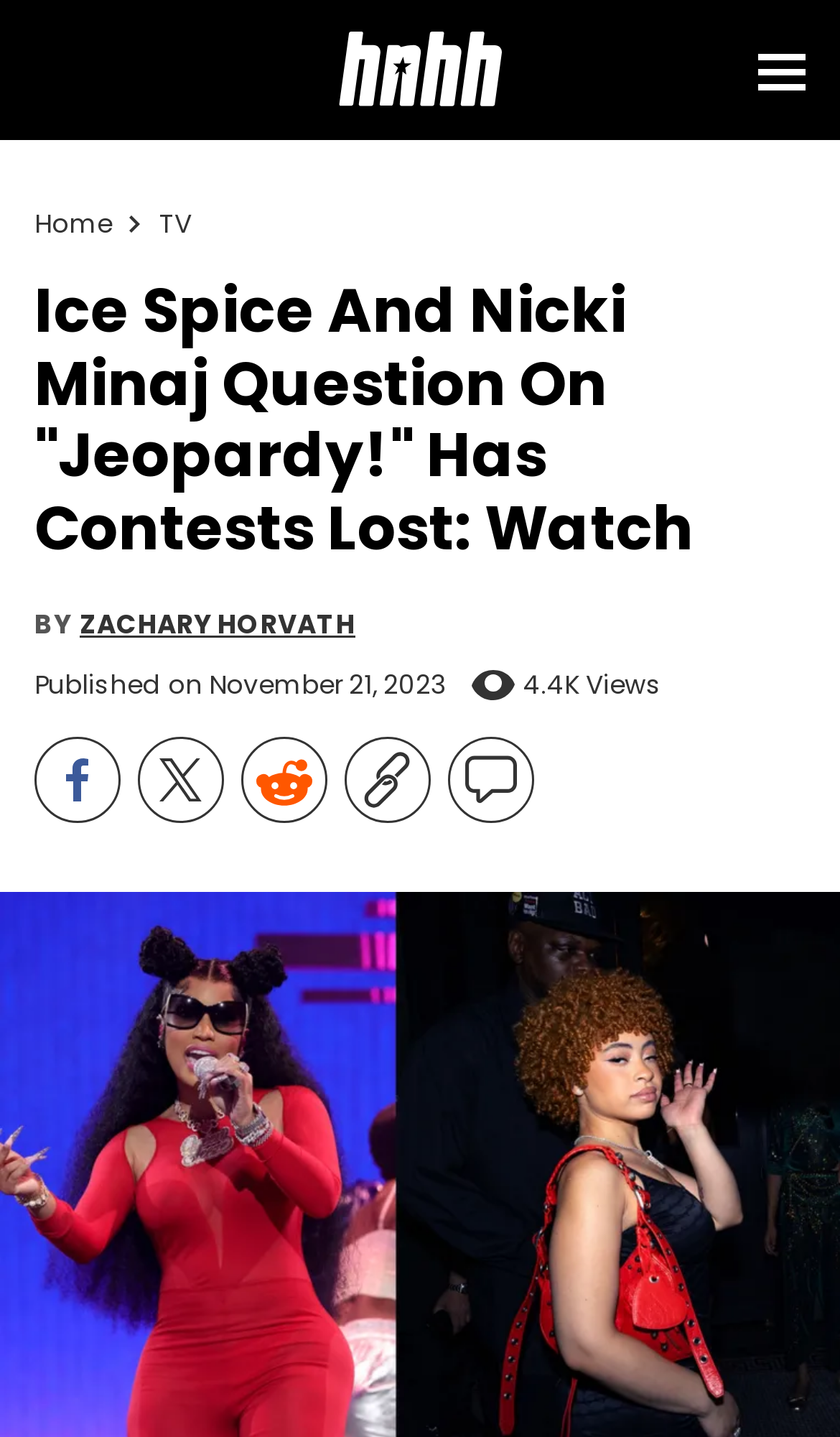Please provide the main heading of the webpage content.

Ice Spice And Nicki Minaj Question On "Jeopardy!" Has Contests Lost: Watch